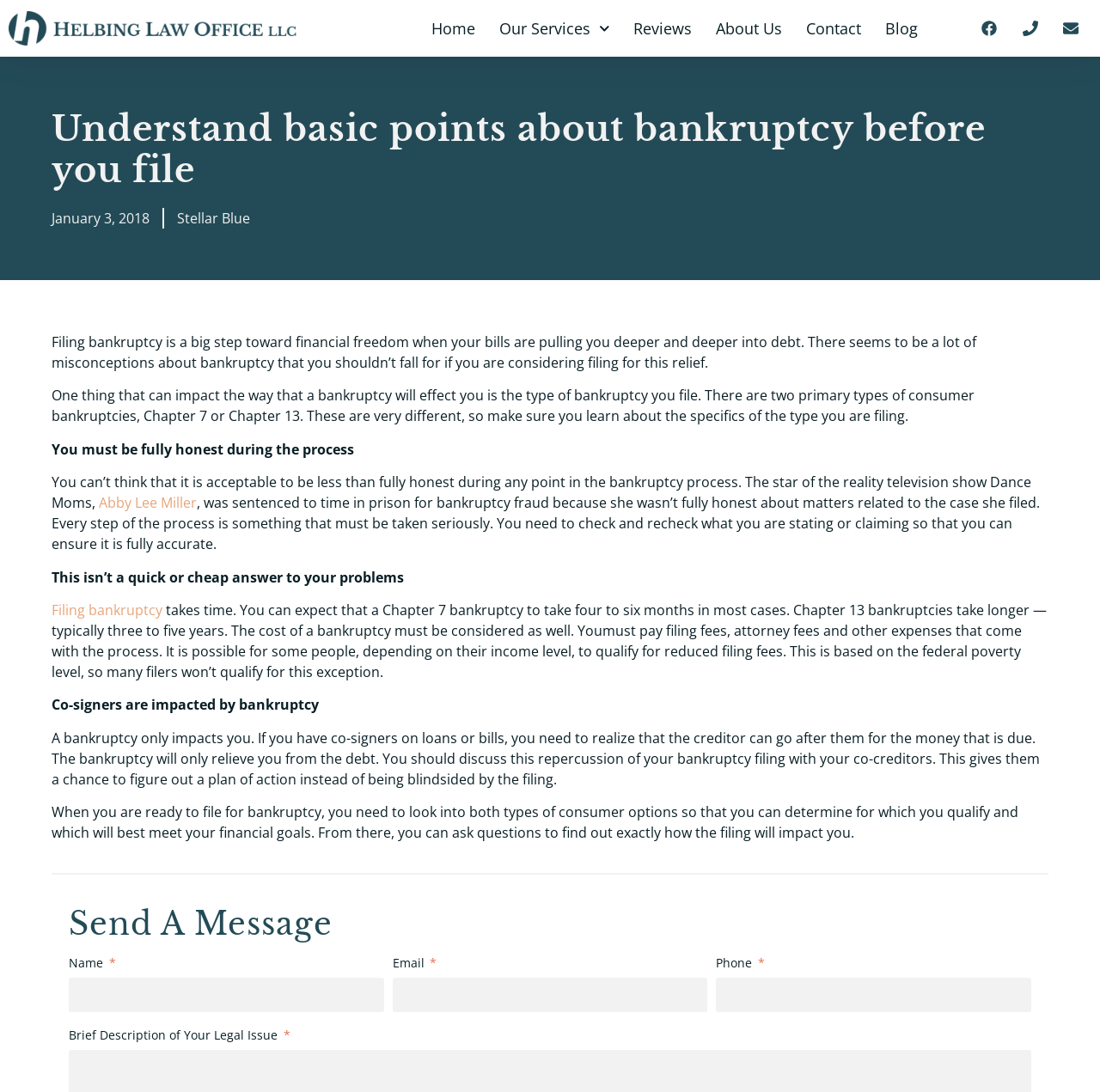Find the bounding box coordinates for the element described here: "networthstories.com".

None